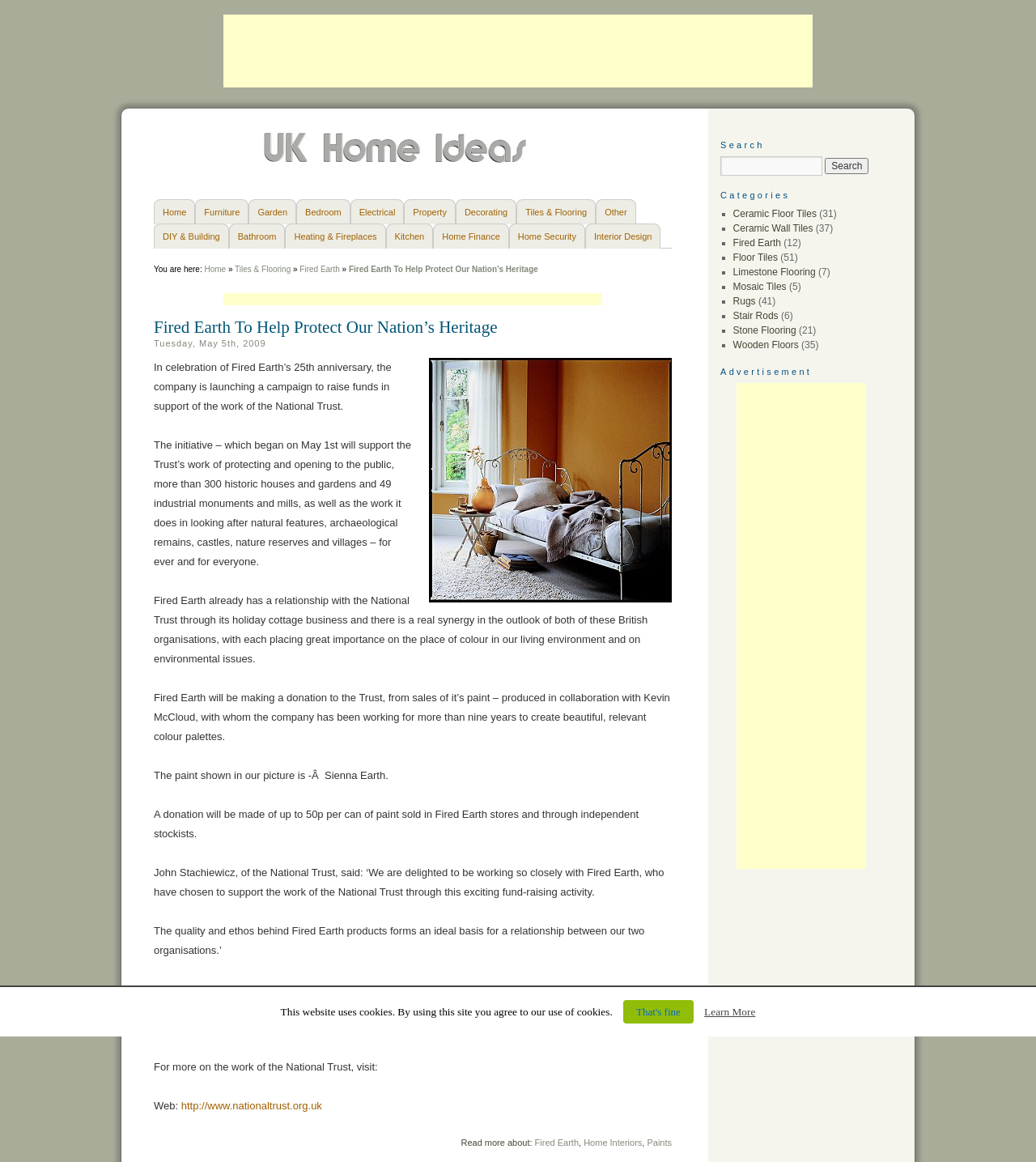Please identify the bounding box coordinates of the area that needs to be clicked to fulfill the following instruction: "Click on the link to watch Grizzly Bears video."

None